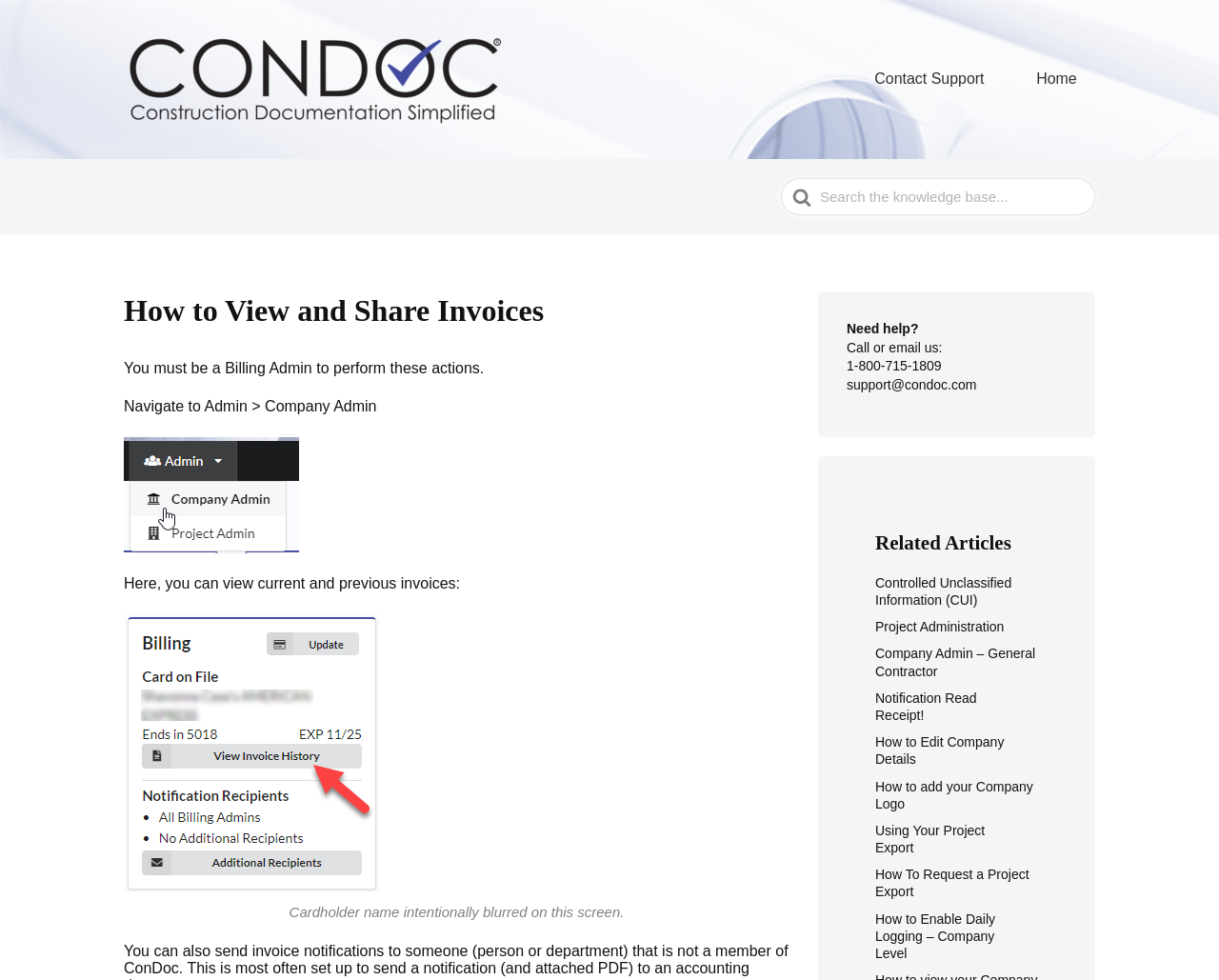Identify the bounding box coordinates of the element that should be clicked to fulfill this task: "View related article about Controlled Unclassified Information (CUI)". The coordinates should be provided as four float numbers between 0 and 1, i.e., [left, top, right, bottom].

[0.718, 0.587, 0.83, 0.62]